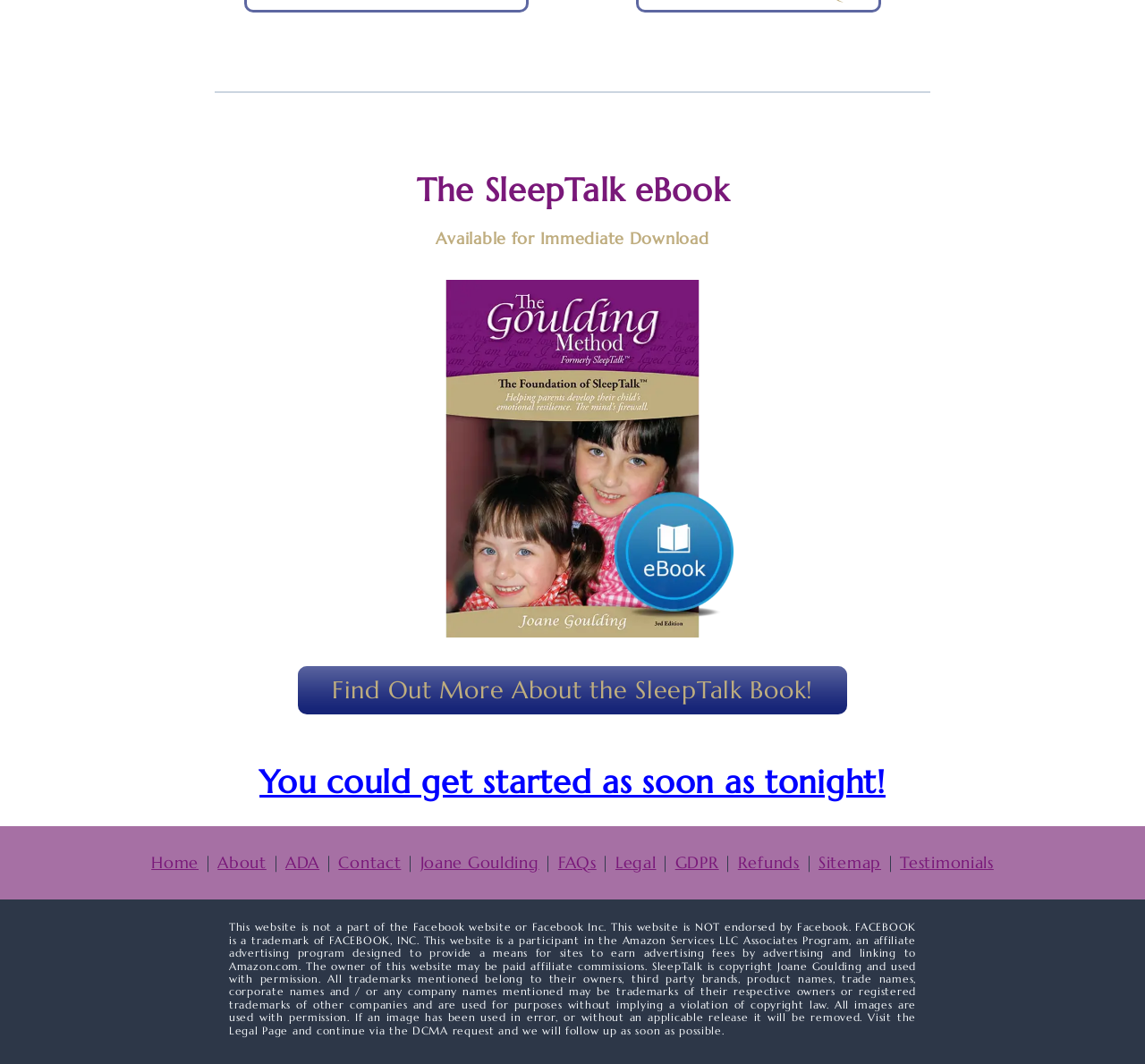Locate the bounding box coordinates of the region to be clicked to comply with the following instruction: "Learn about Joane Goulding". The coordinates must be four float numbers between 0 and 1, in the form [left, top, right, bottom].

[0.367, 0.8, 0.471, 0.82]